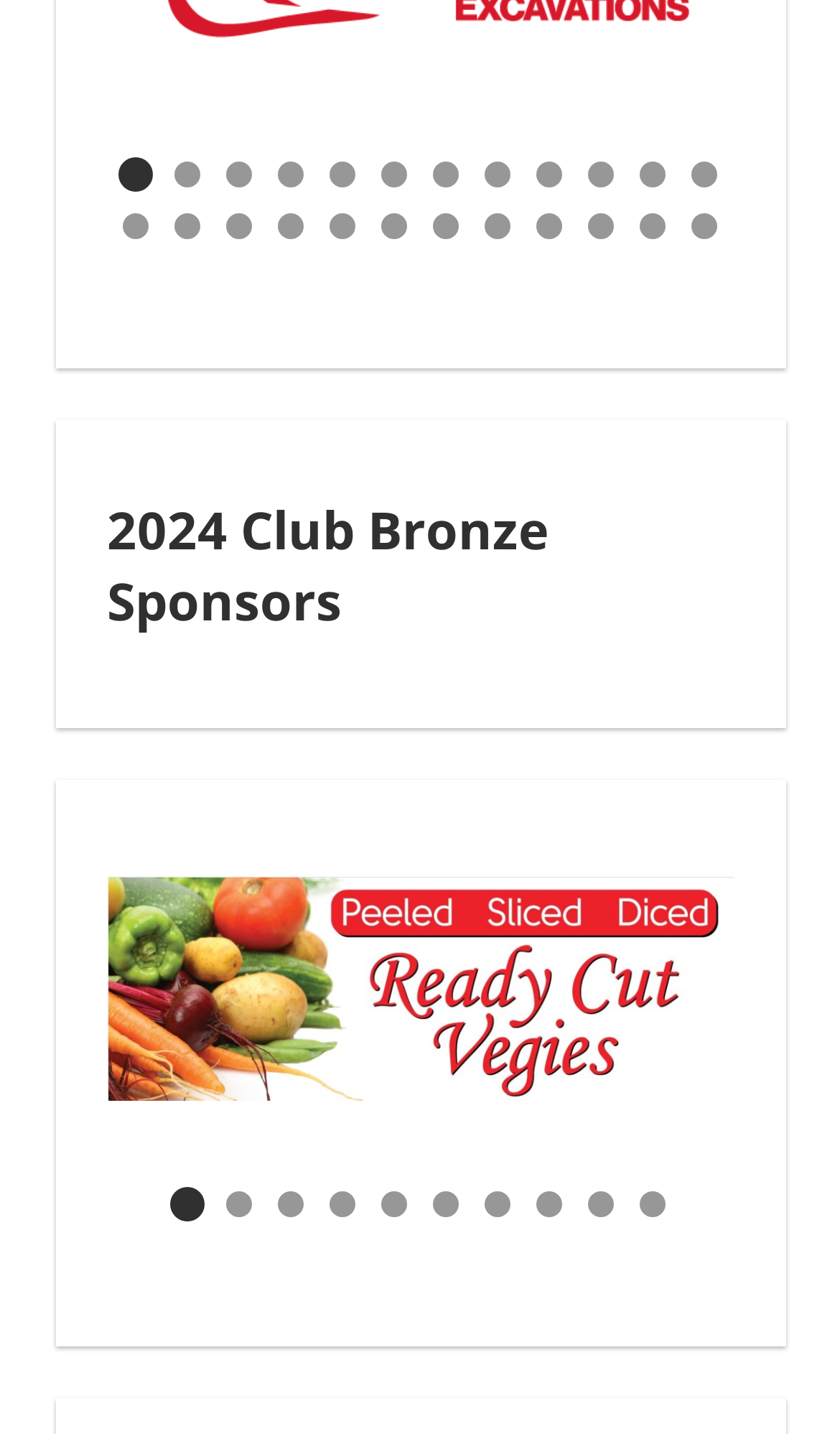Determine the bounding box for the HTML element described here: "aria-label="Go to slide 1"". The coordinates should be given as [left, top, right, bottom] with each number being a float between 0 and 1.

[0.203, 0.827, 0.244, 0.851]